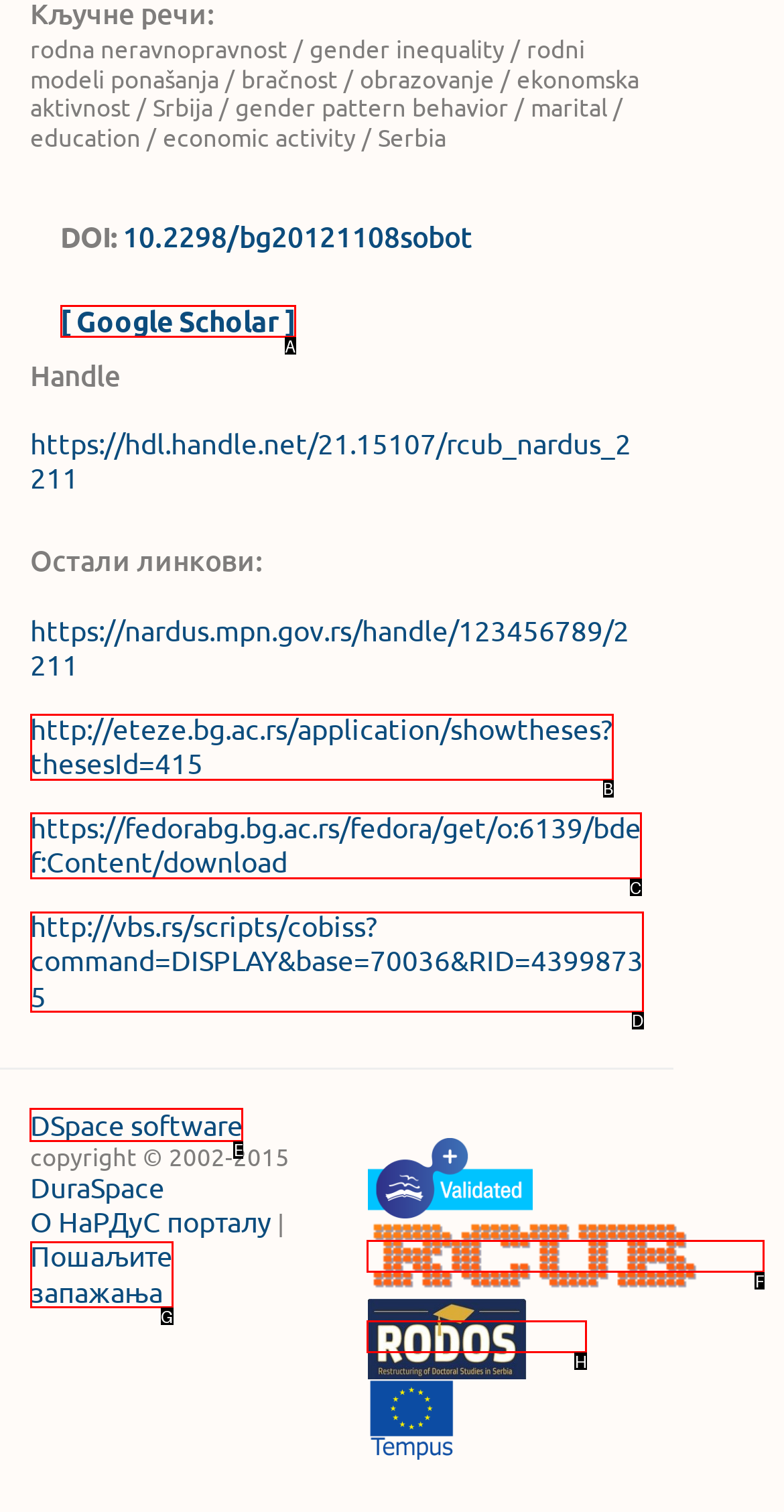Show which HTML element I need to click to perform this task: Open DSpace software link Answer with the letter of the correct choice.

E